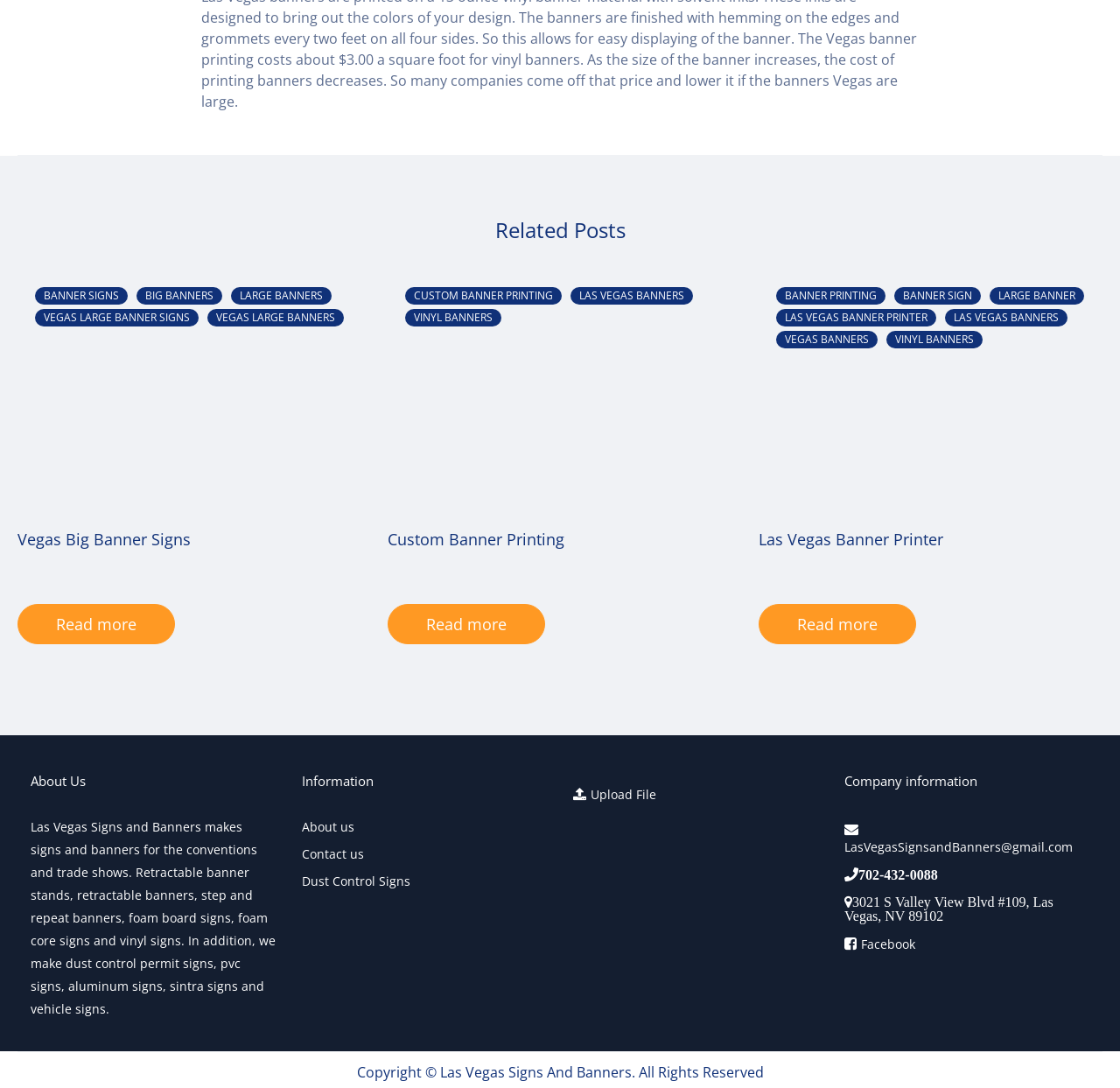What is the company name mentioned on the webpage?
Your answer should be a single word or phrase derived from the screenshot.

Las Vegas Signs and Banners